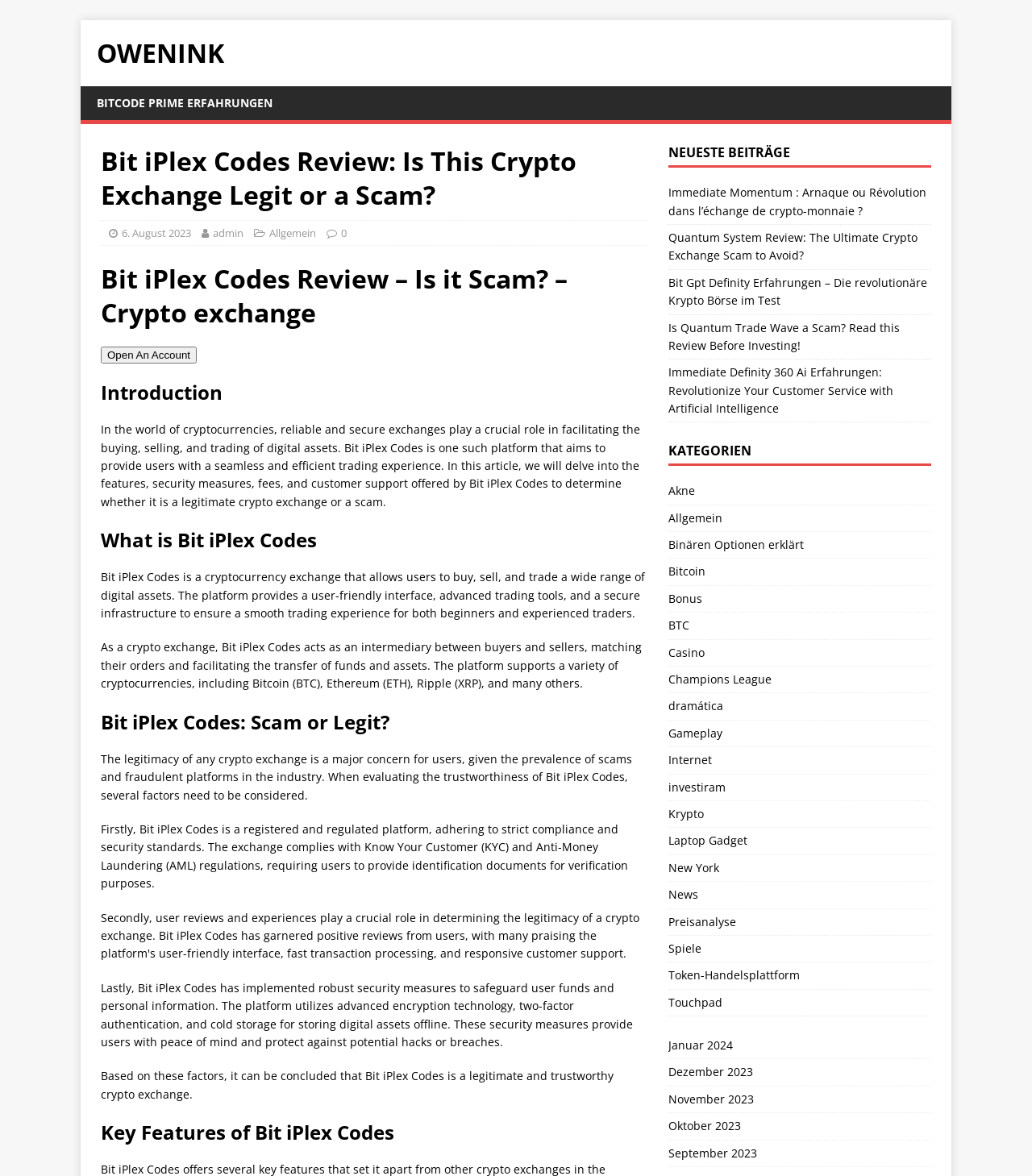Please answer the following question using a single word or phrase: What is the name of the crypto exchange being reviewed?

Bit iPlex Codes